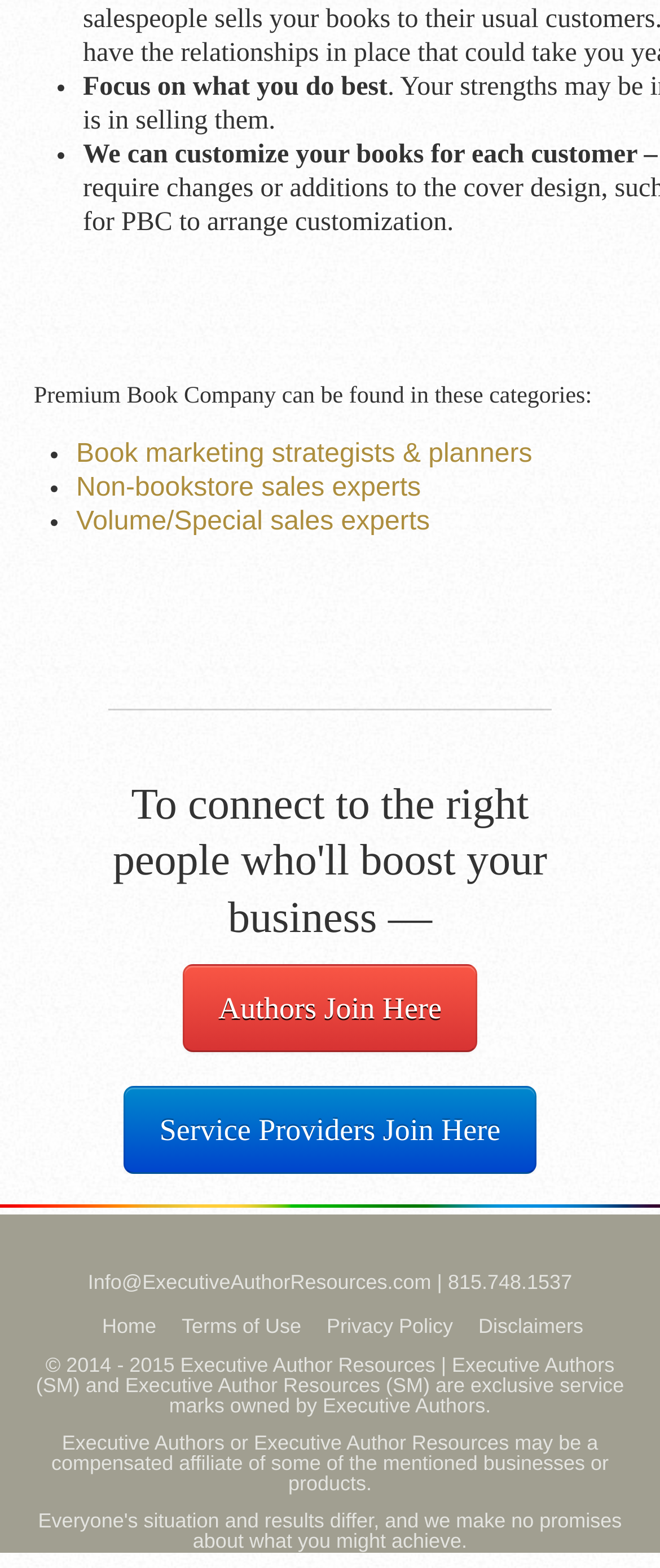Locate the bounding box of the user interface element based on this description: "Service Providers Join Here".

[0.188, 0.693, 0.812, 0.749]